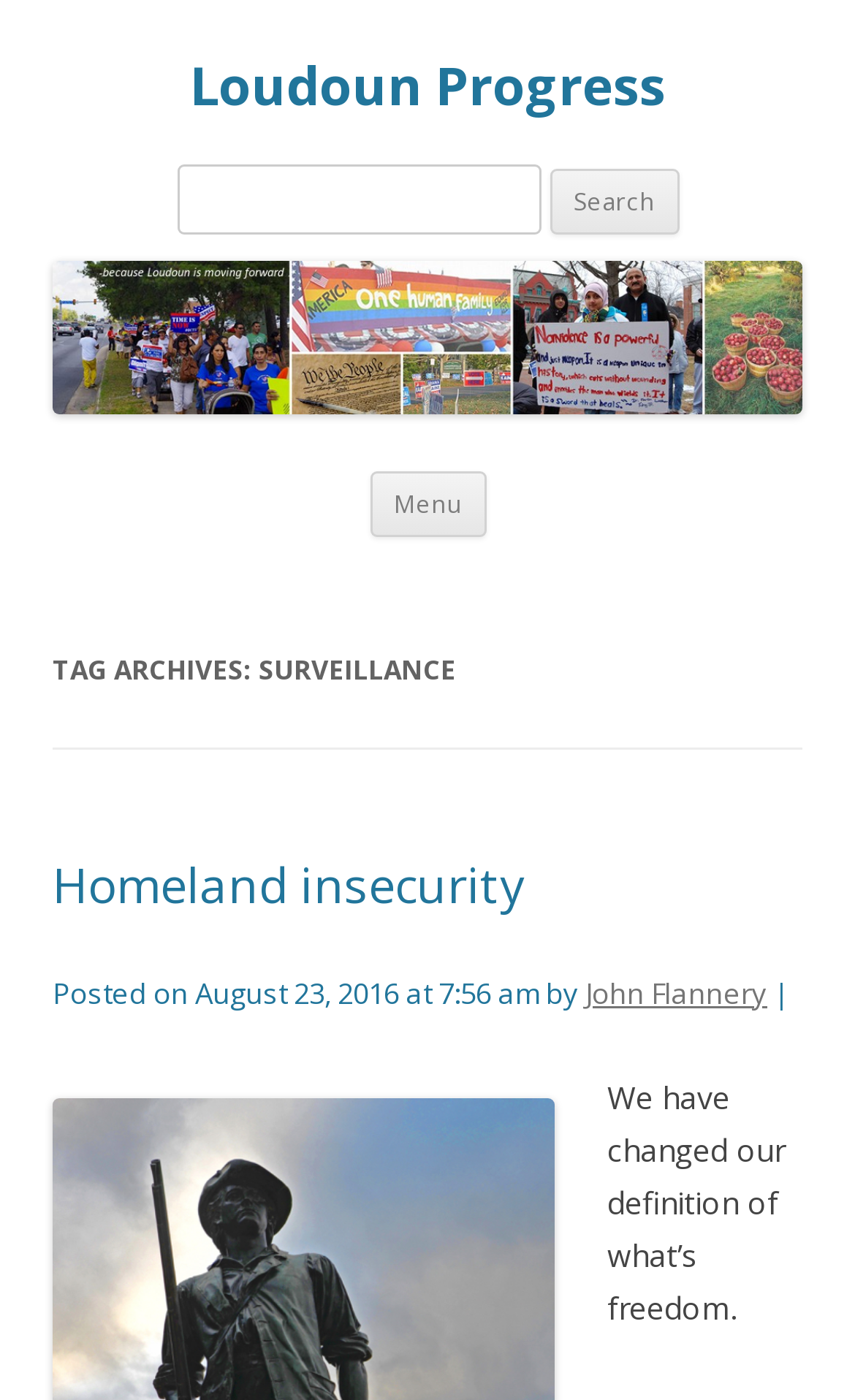Answer this question using a single word or a brief phrase:
When was the first article posted?

August 23, 2016 at 7:56 am